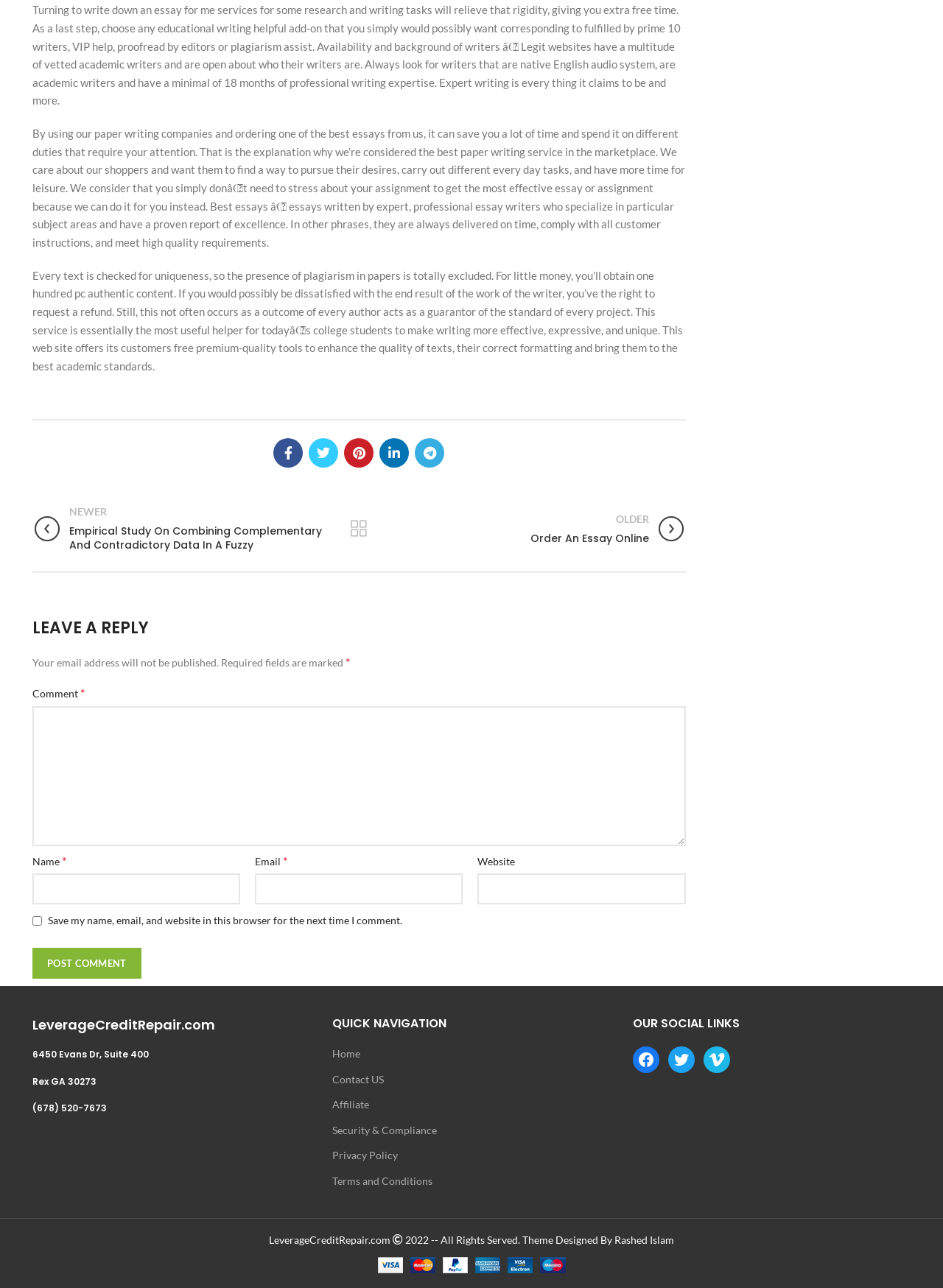Please respond to the question using a single word or phrase:
What social media platforms is the website on?

Facebook, Twitter, Vimeo